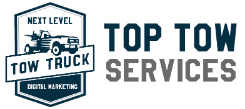What is the company's commitment reflected in the logo?
Based on the screenshot, answer the question with a single word or phrase.

Digital solutions